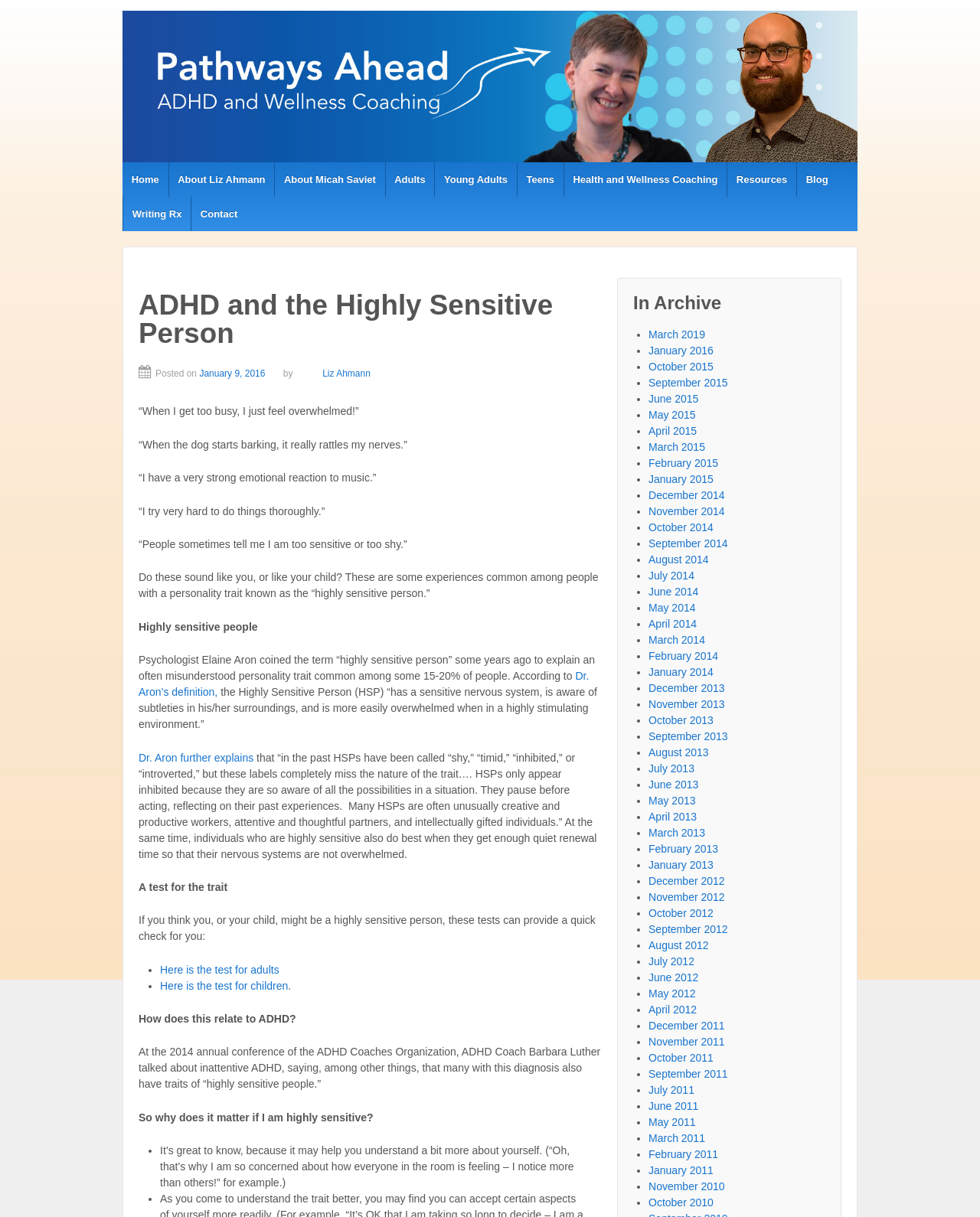Please find the bounding box coordinates of the clickable region needed to complete the following instruction: "Click on 'Home'". The bounding box coordinates must consist of four float numbers between 0 and 1, i.e., [left, top, right, bottom].

[0.125, 0.133, 0.171, 0.161]